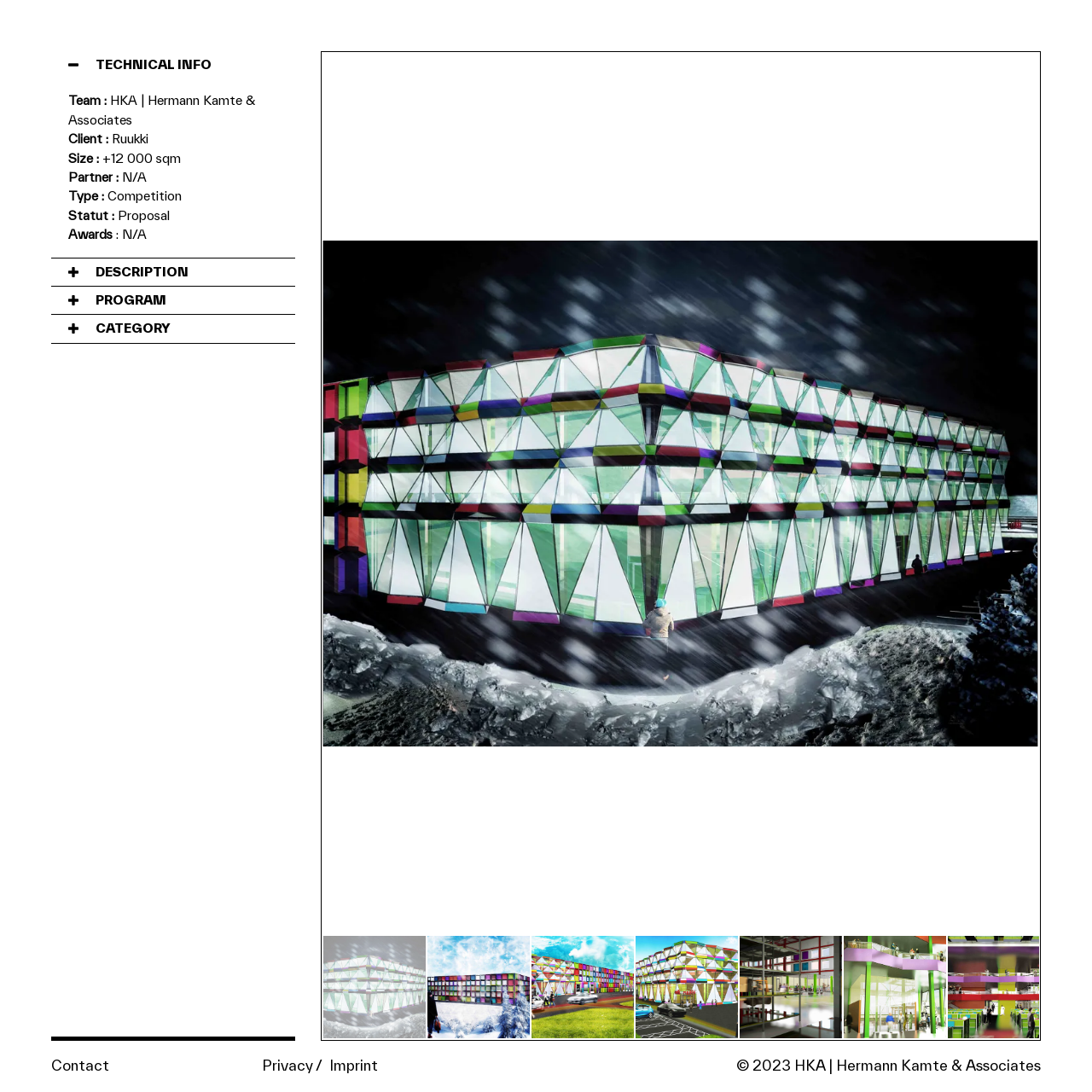What is the type of project?
Using the screenshot, give a one-word or short phrase answer.

Competition